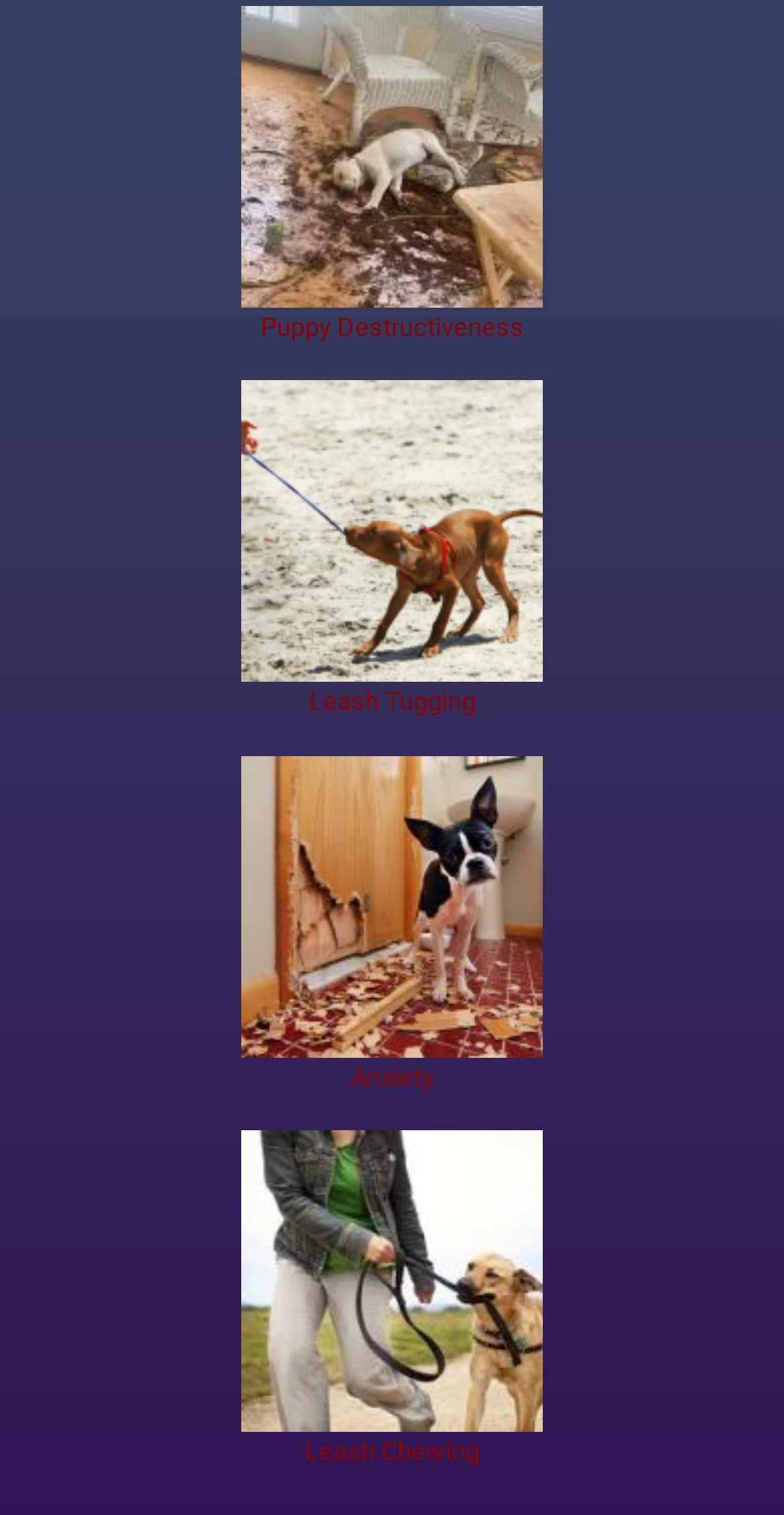Use a single word or phrase to answer the question:
What is the topic of the first image?

Puppy Destructiveness